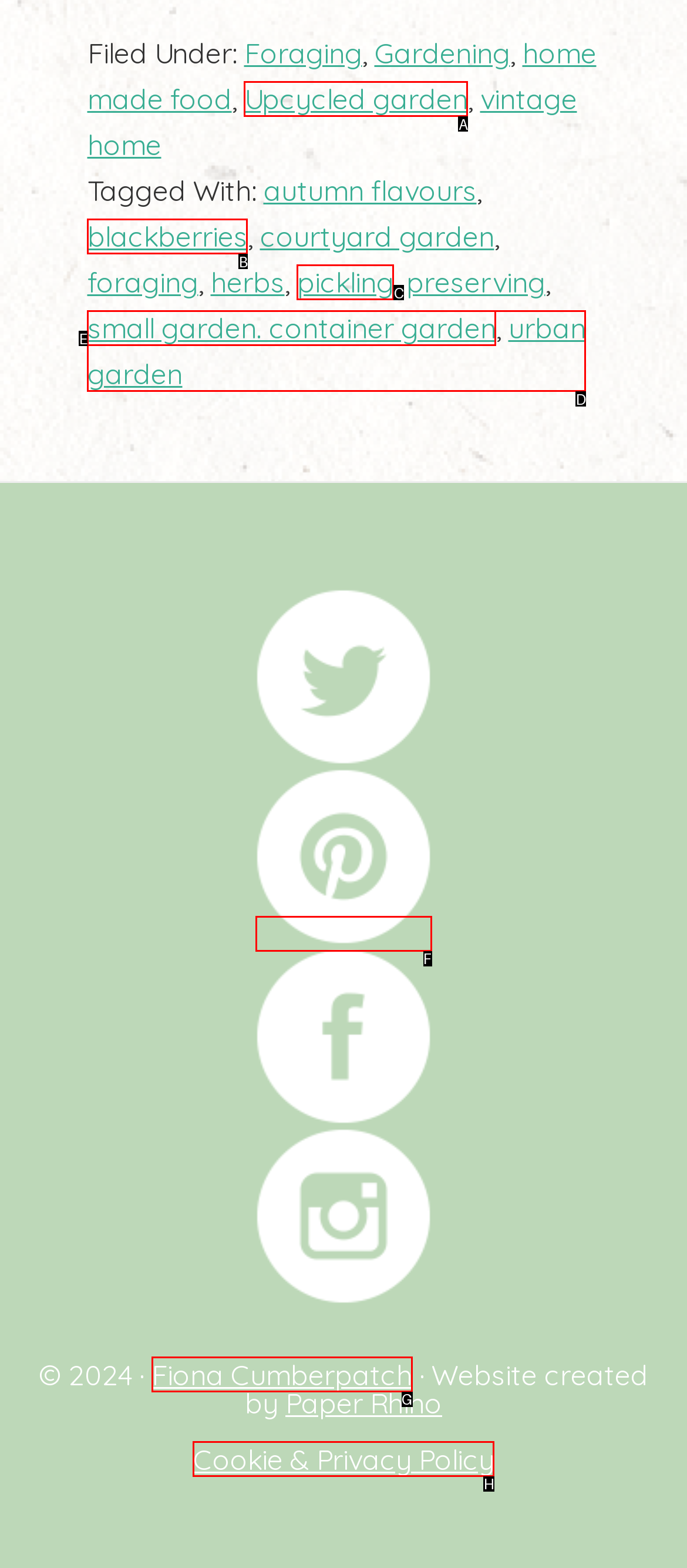Identify the HTML element that corresponds to the description: Cookie & Privacy Policy Provide the letter of the correct option directly.

H